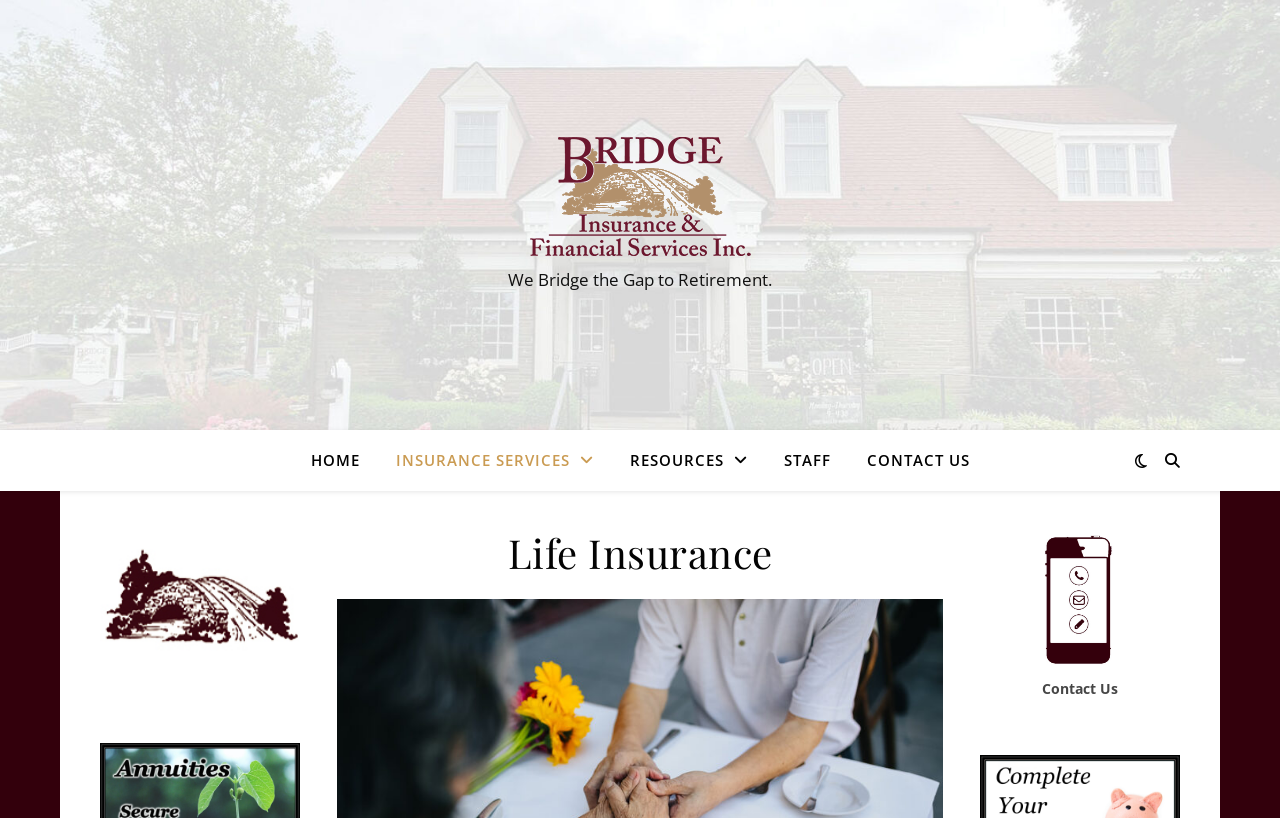Provide the bounding box coordinates for the area that should be clicked to complete the instruction: "Click on the Contact Us link in the figure".

[0.814, 0.83, 0.873, 0.853]